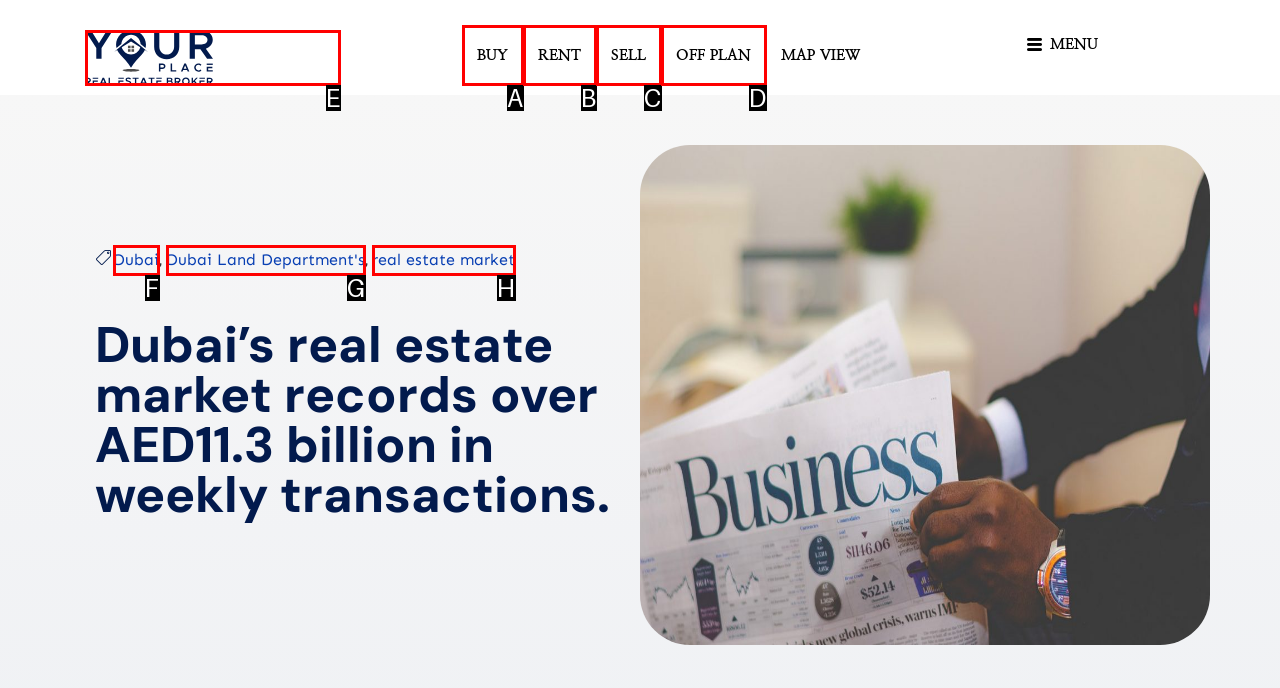Which HTML element among the options matches this description: Dubai Land Department's? Answer with the letter representing your choice.

G